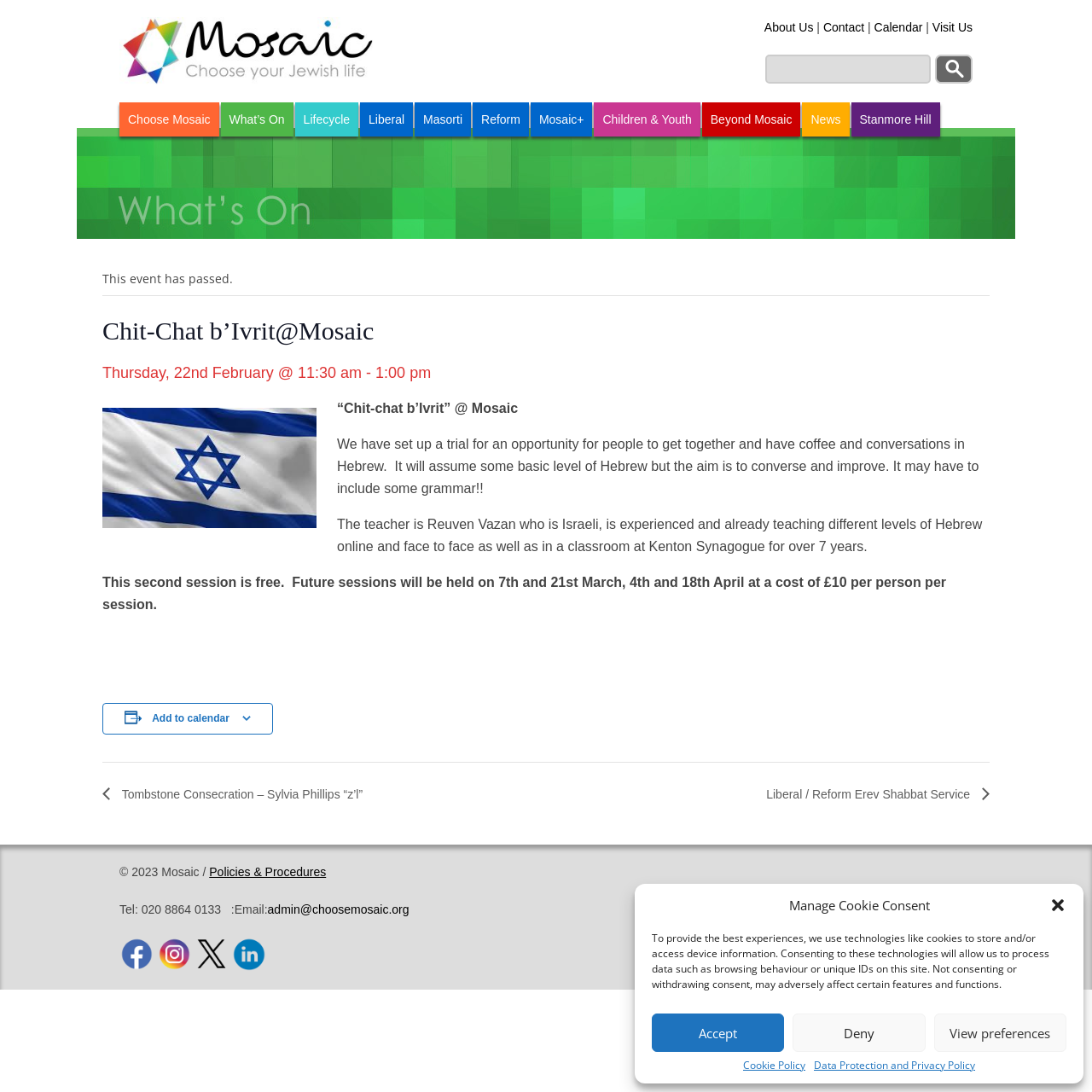Determine the bounding box coordinates of the target area to click to execute the following instruction: "Enter email address."

None